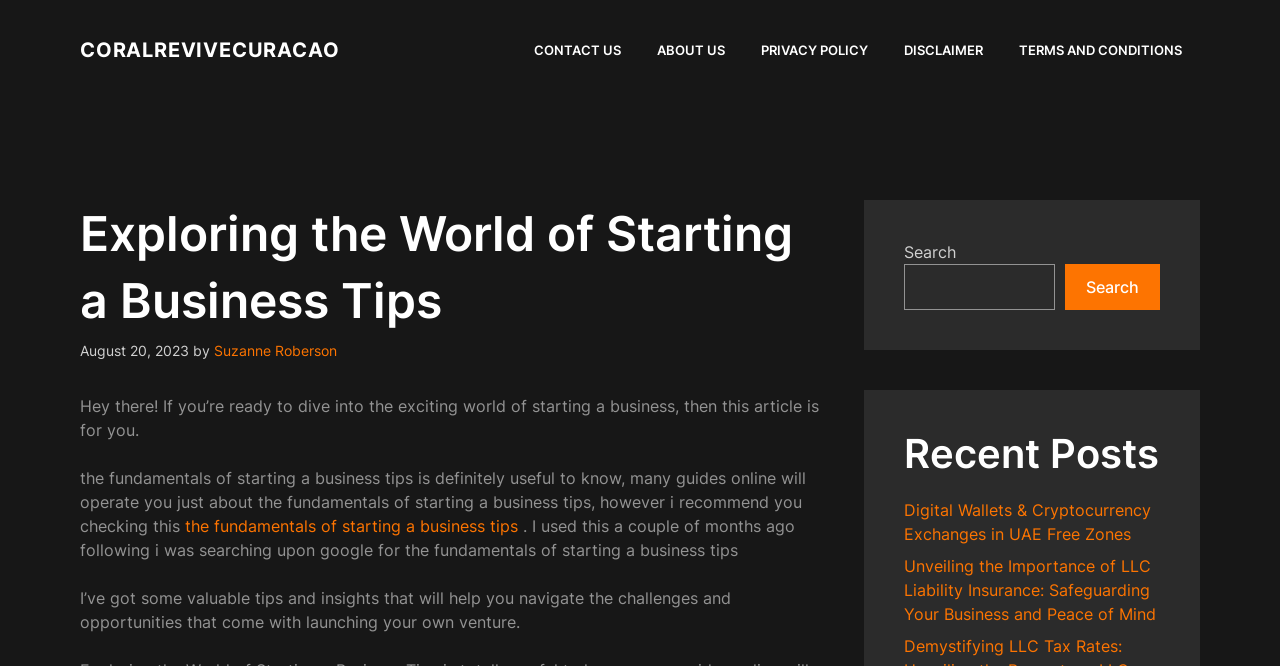What is the date of the article?
From the image, provide a succinct answer in one word or a short phrase.

August 20, 2023